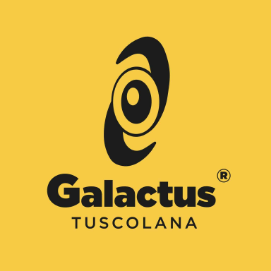Respond with a single word or phrase:
What is the font color of the name 'Galactus'?

Black